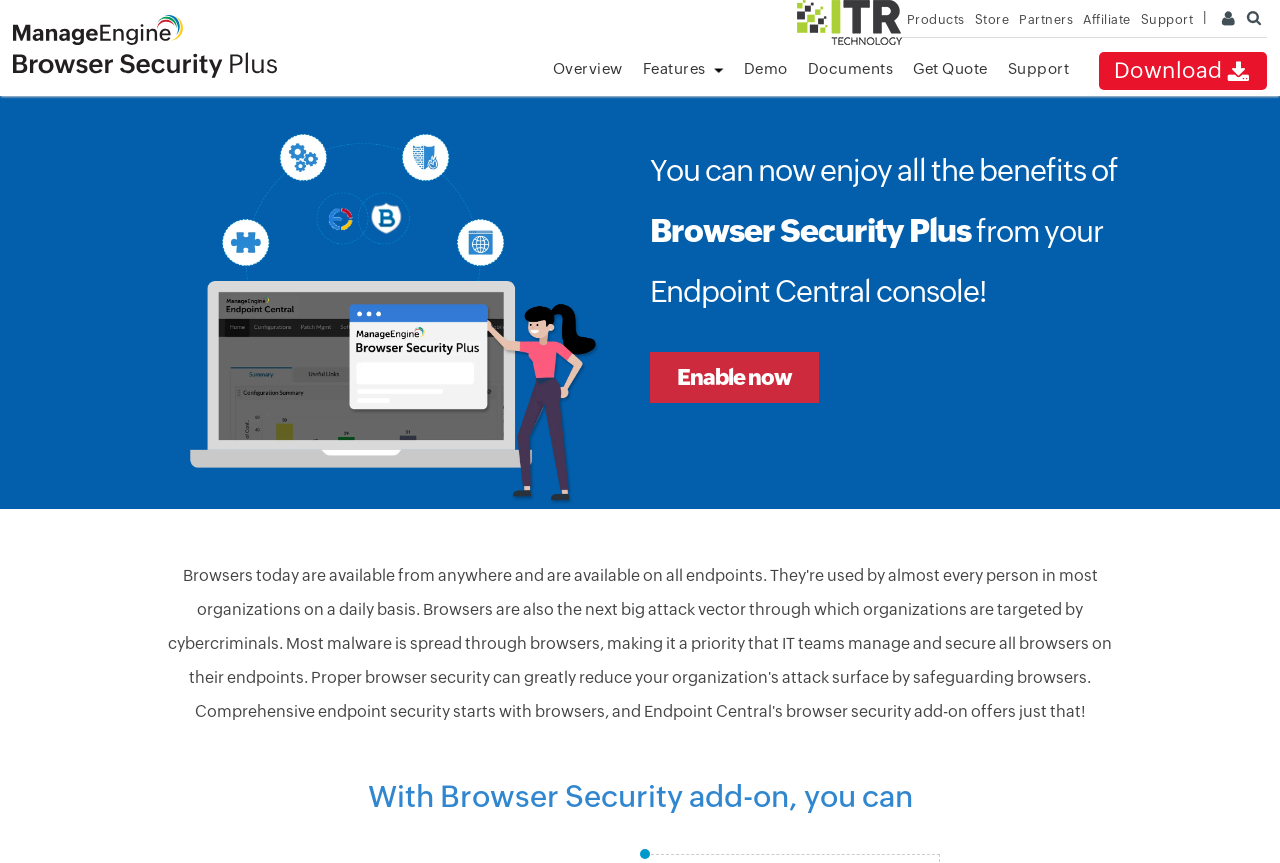Please reply to the following question with a single word or a short phrase:
What is the action that can be taken to start using Browser Security?

Enable now